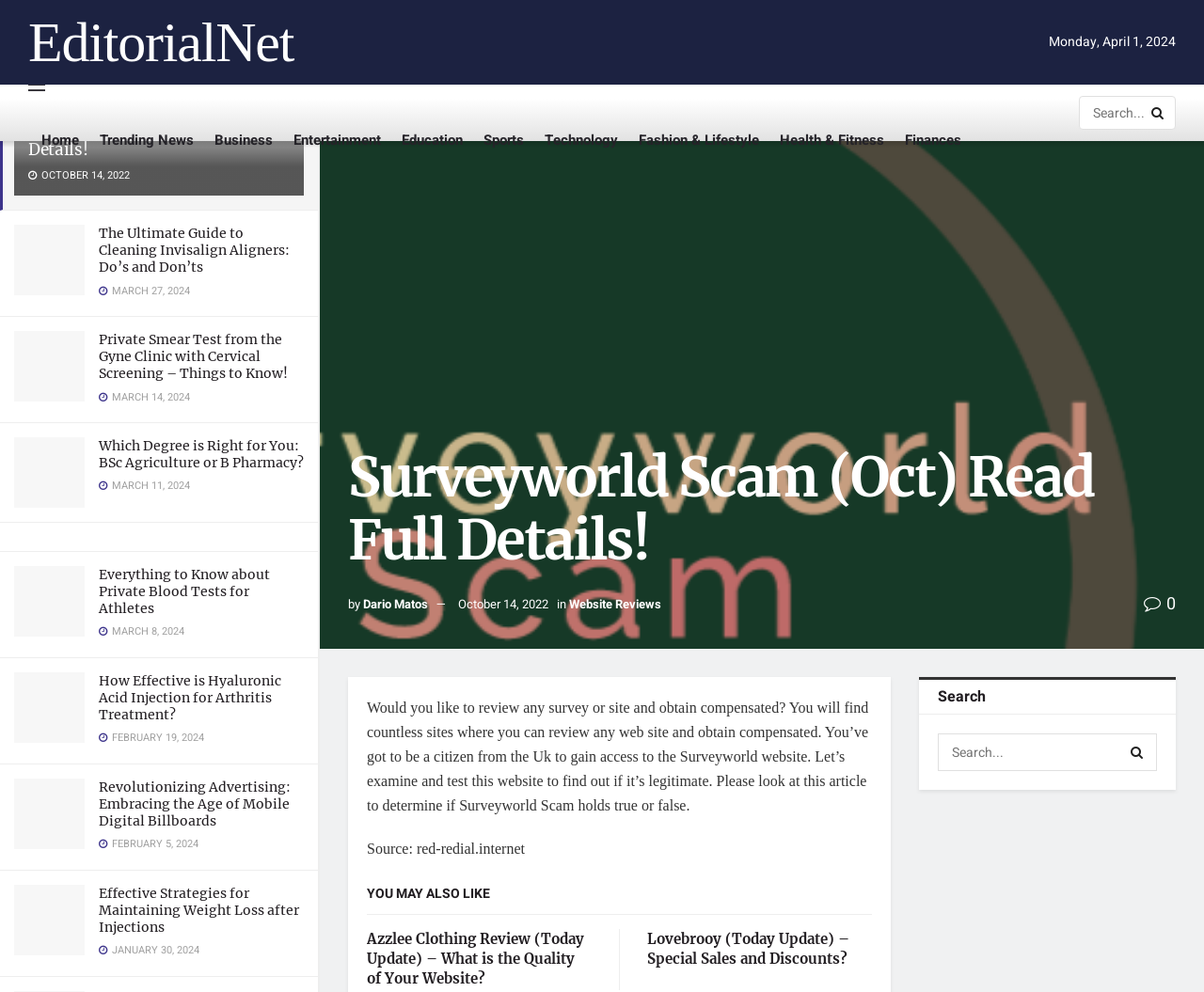What is the name of the author of the article 'Surveyworld Scam (Oct) Read Full Details!'?
Answer the question with a single word or phrase derived from the image.

Dario Matos